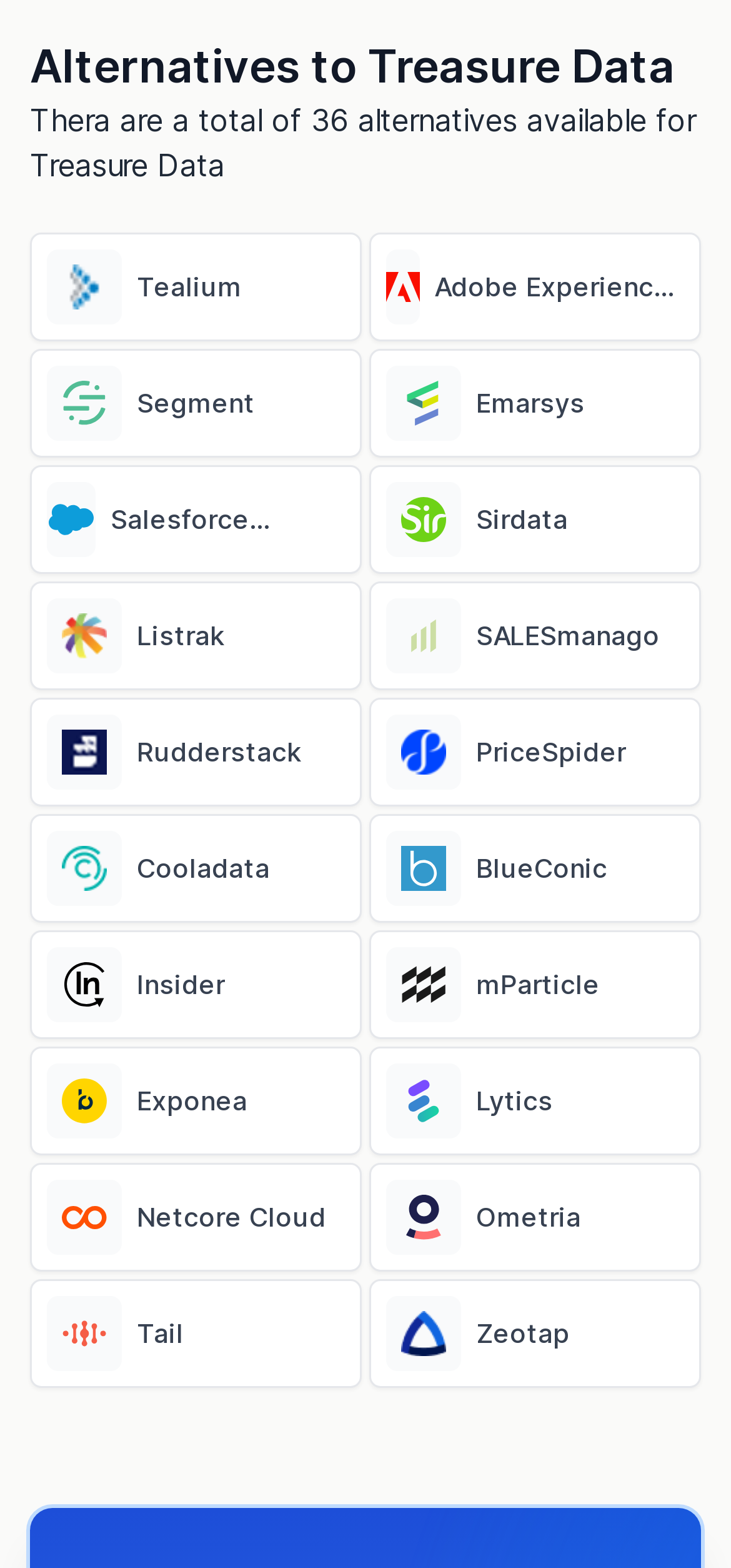Please find the bounding box coordinates for the clickable element needed to perform this instruction: "Check Salesforce Audience Studio".

[0.041, 0.297, 0.495, 0.366]